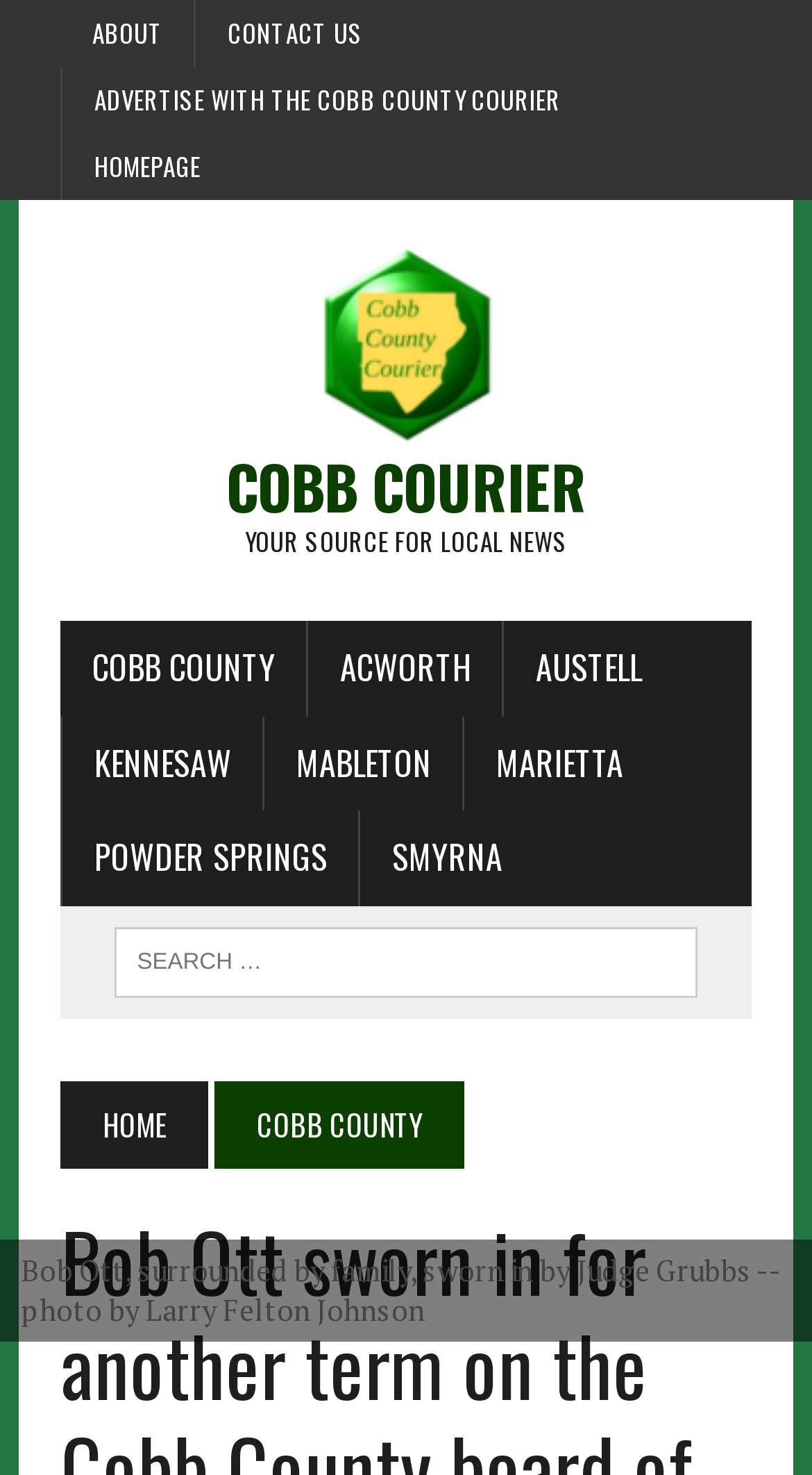Show the bounding box coordinates for the element that needs to be clicked to execute the following instruction: "search for something". Provide the coordinates in the form of four float numbers between 0 and 1, i.e., [left, top, right, bottom].

[0.141, 0.628, 0.859, 0.676]